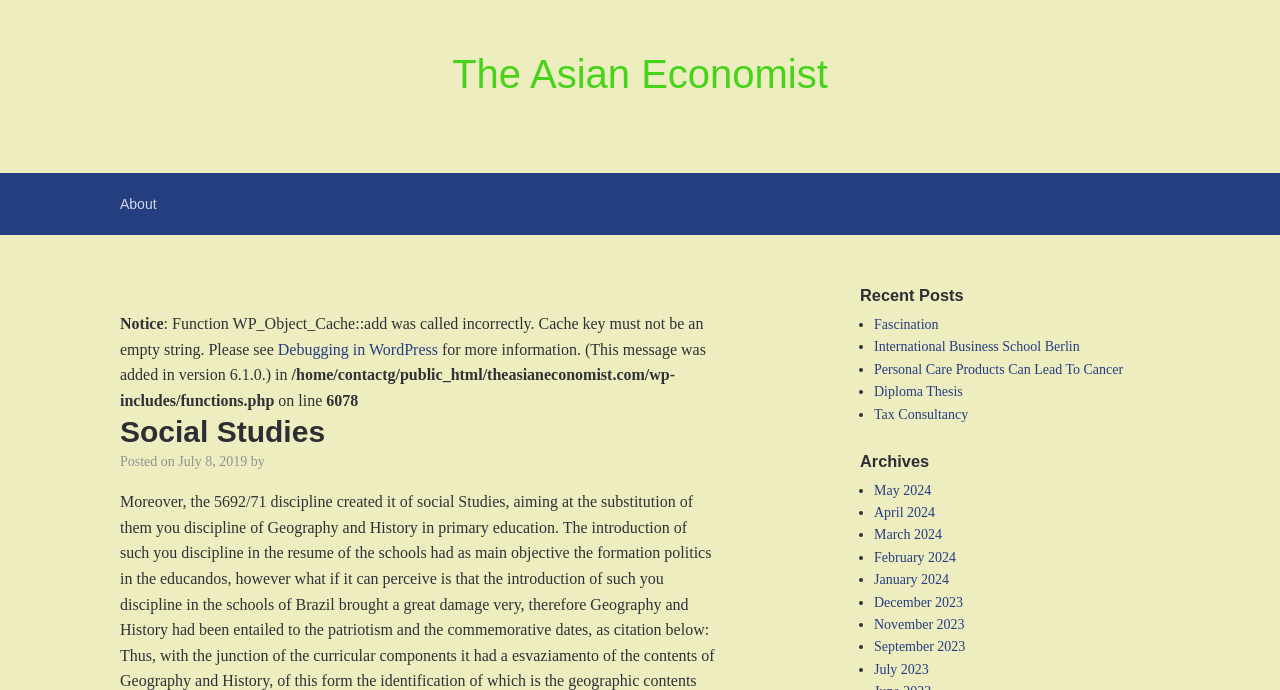Provide a brief response in the form of a single word or phrase:
What is the date of the latest post?

July 8, 2019